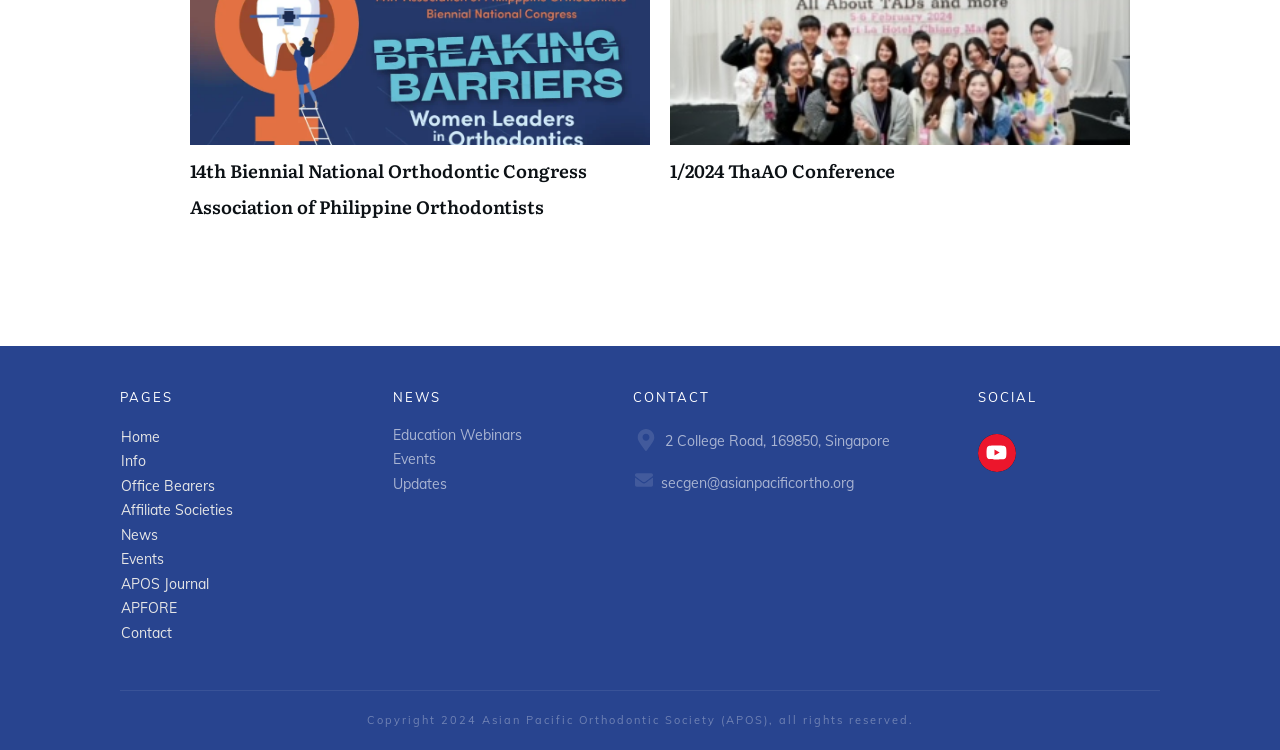Please identify the bounding box coordinates of the area I need to click to accomplish the following instruction: "Call the phone number".

None